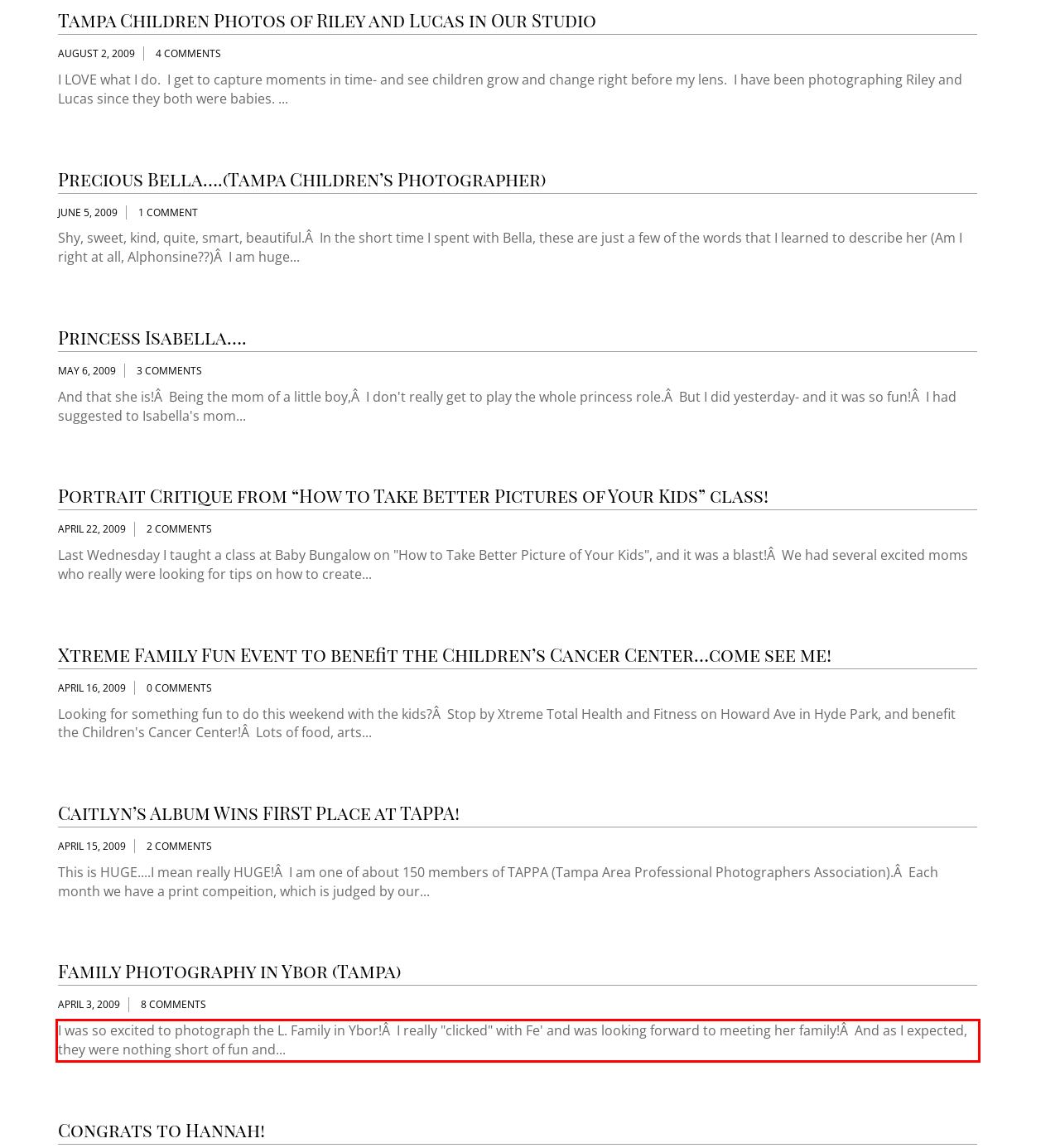Within the screenshot of a webpage, identify the red bounding box and perform OCR to capture the text content it contains.

I was so excited to photograph the L. Family in Ybor!Â I really "clicked" with Fe' and was looking forward to meeting her family!Â And as I expected, they were nothing short of fun and...